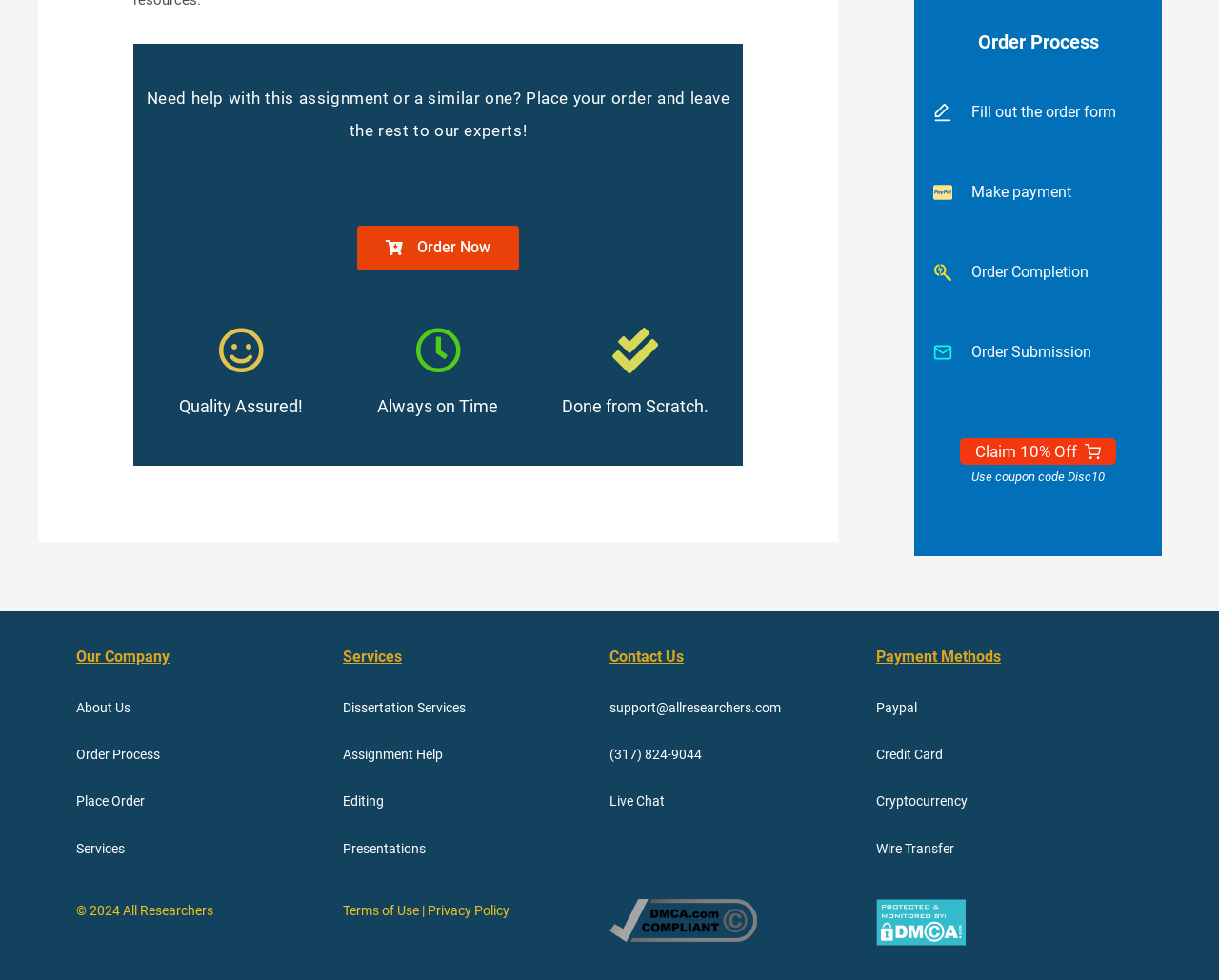Highlight the bounding box of the UI element that corresponds to this description: "title="DMCA Compliance information for allresearchers.com"".

[0.5, 0.929, 0.621, 0.947]